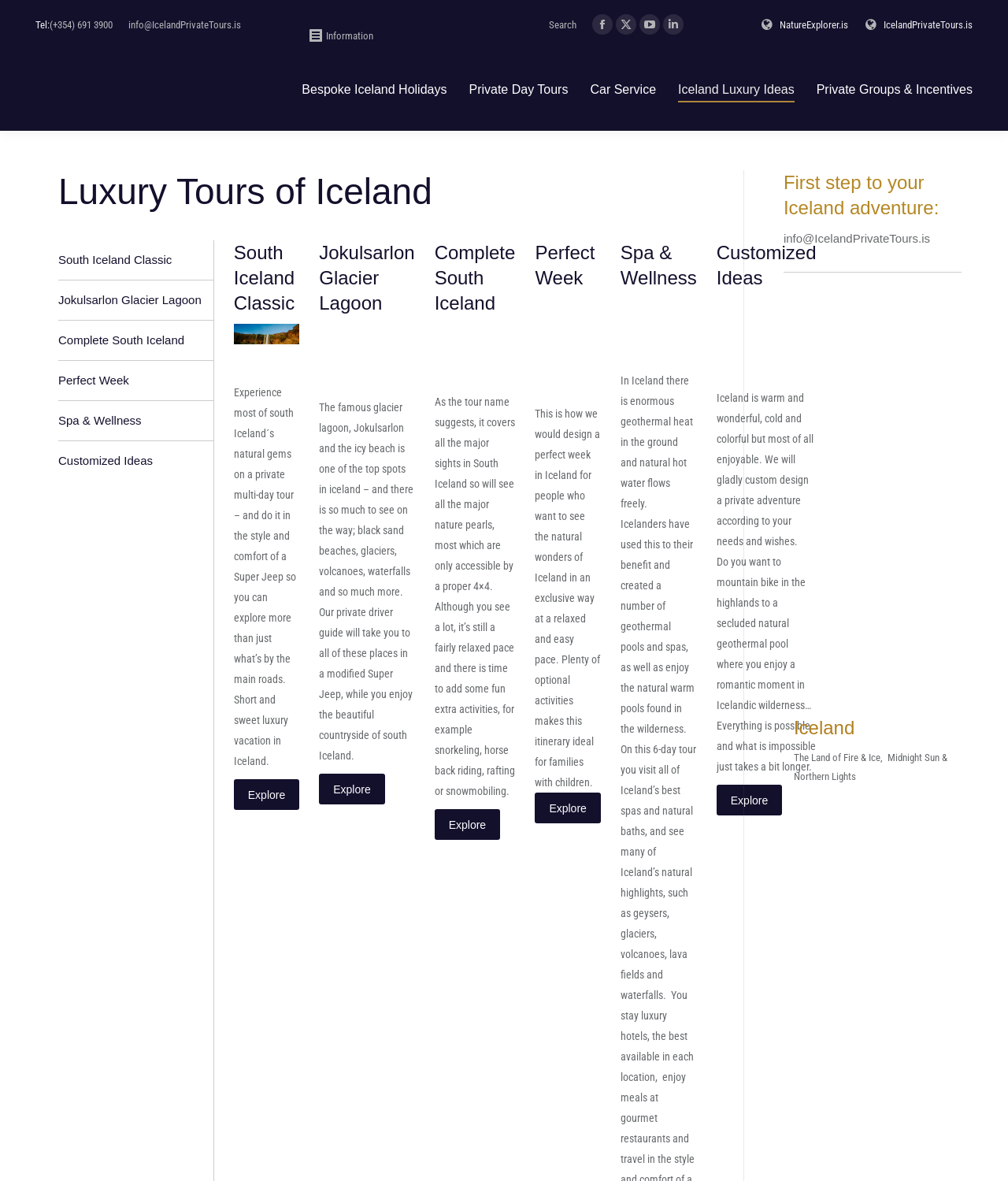Use the details in the image to answer the question thoroughly: 
What is the email address of Iceland Private Tours?

I found the email address by looking at the top section of the webpage, where the contact information is provided. The email address is listed as info@IcelandPrivateTours.is.